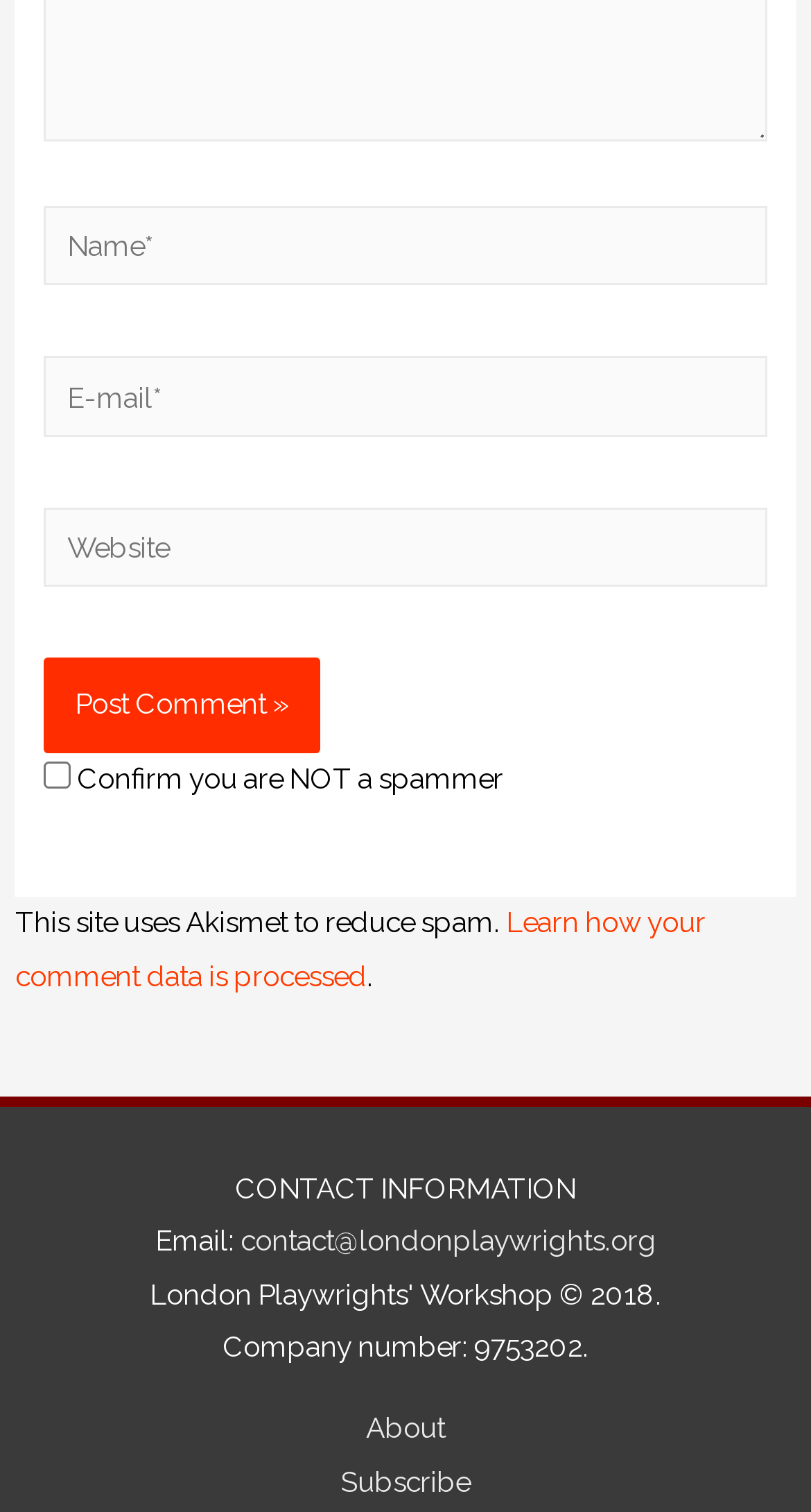From the webpage screenshot, identify the region described by Subscribe. Provide the bounding box coordinates as (top-left x, top-left y, bottom-right x, bottom-right y), with each value being a floating point number between 0 and 1.

[0.421, 0.969, 0.579, 0.991]